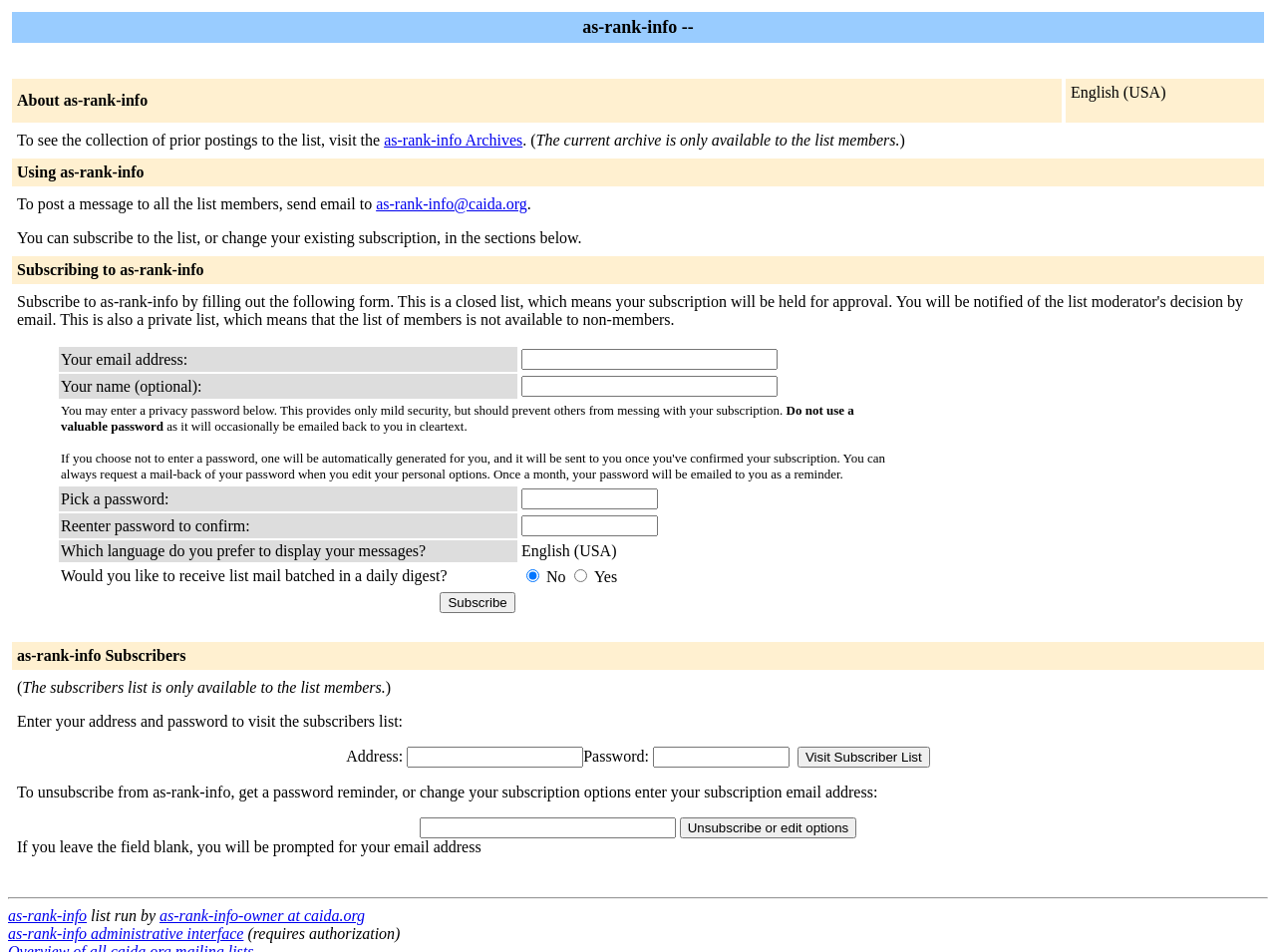Bounding box coordinates are specified in the format (top-left x, top-left y, bottom-right x, bottom-right y). All values are floating point numbers bounded between 0 and 1. Please provide the bounding box coordinate of the region this sentence describes: as-rank-info administrative interface

[0.006, 0.972, 0.191, 0.99]